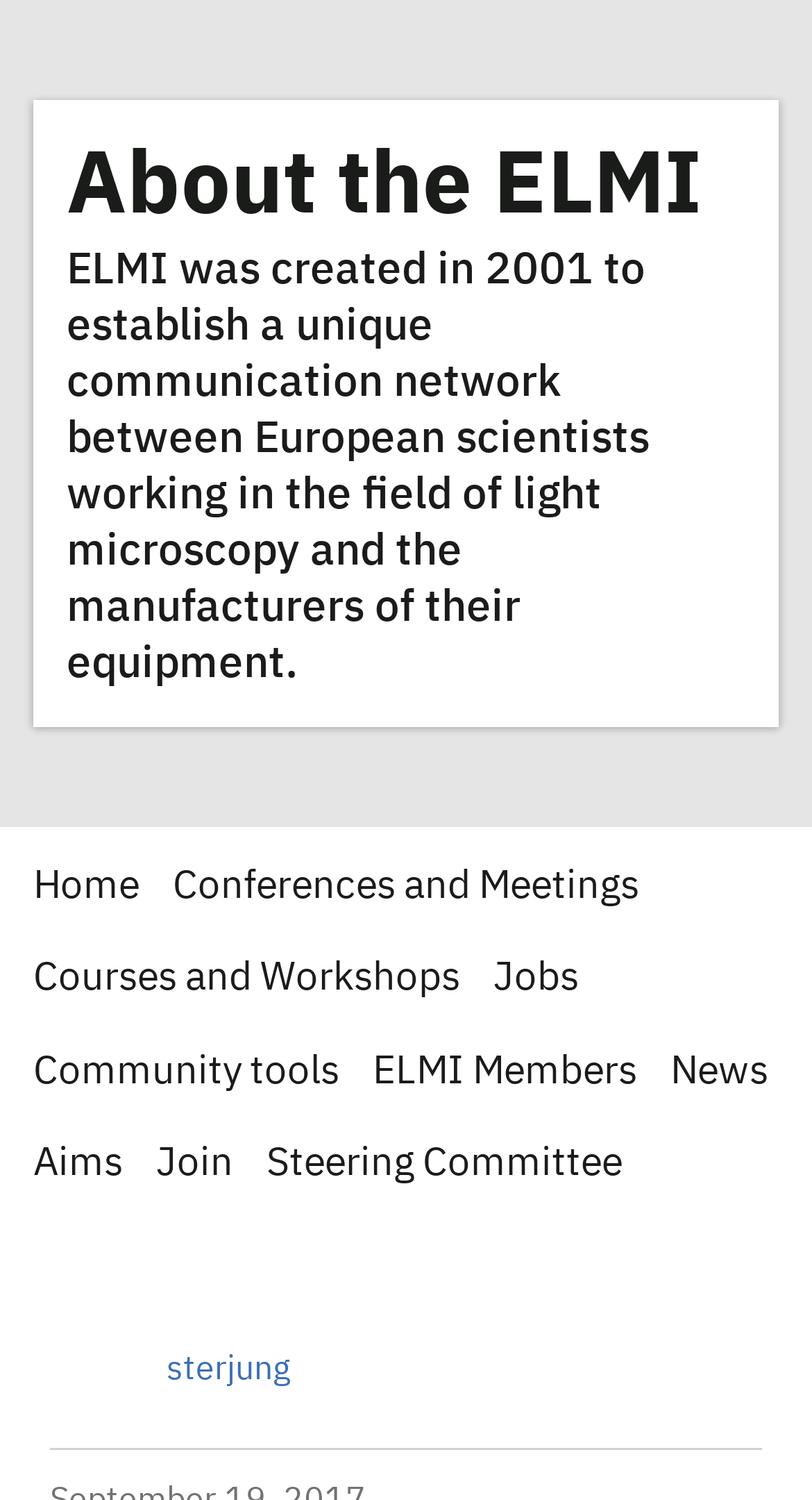Extract the bounding box coordinates for the UI element described by the text: "Conferences and Meetings". The coordinates should be in the form of [left, top, right, bottom] with values between 0 and 1.

[0.213, 0.578, 0.787, 0.604]